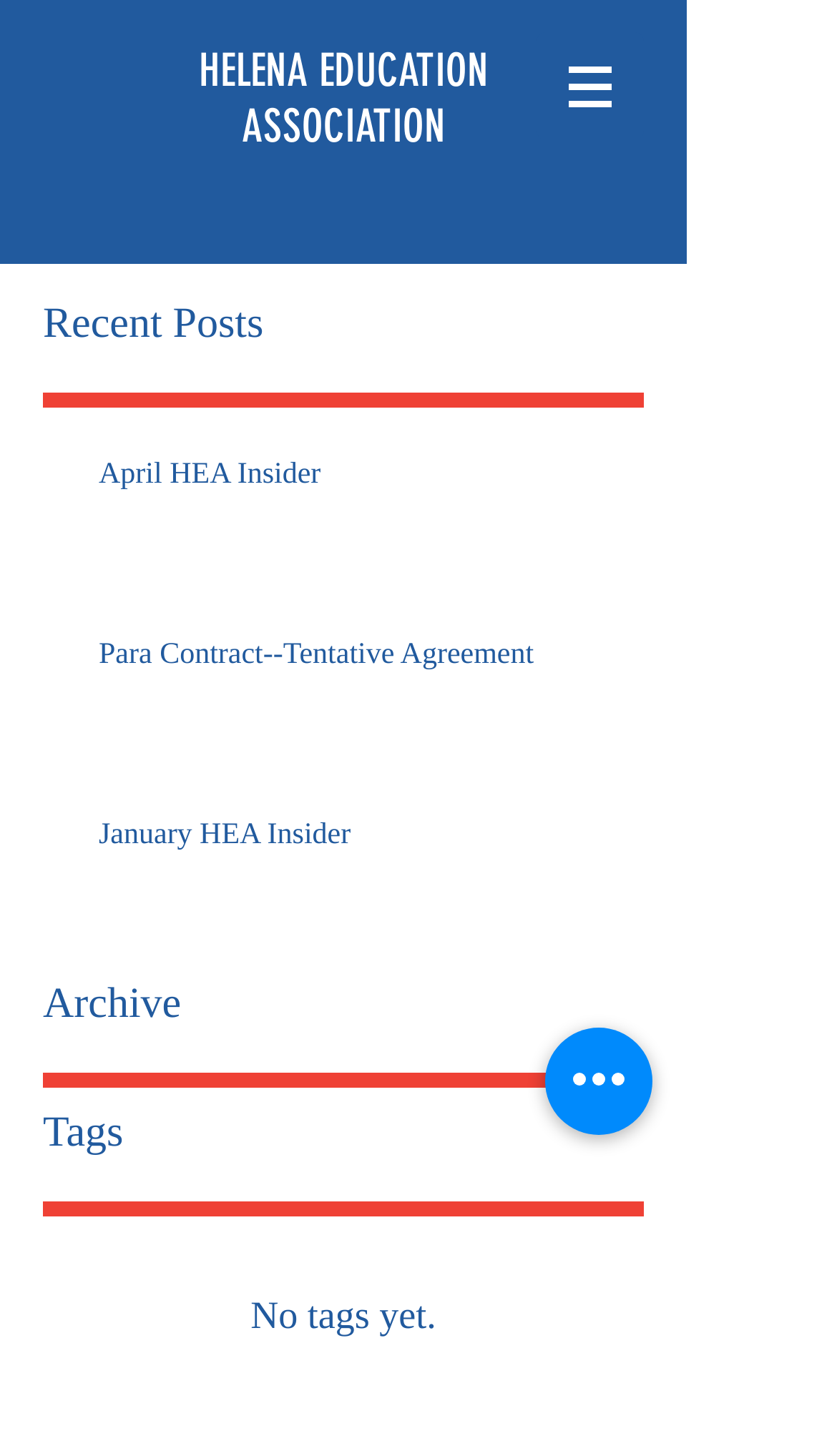How many posts are listed on the webpage?
Deliver a detailed and extensive answer to the question.

The number of posts can be determined by counting the generic elements with article elements inside, which are 'April HEA Insider', 'Para Contract--Tentative Agreement', and 'January HEA Insider'. These elements are located within the region element with the description 'Post list. Select a post to read.'.